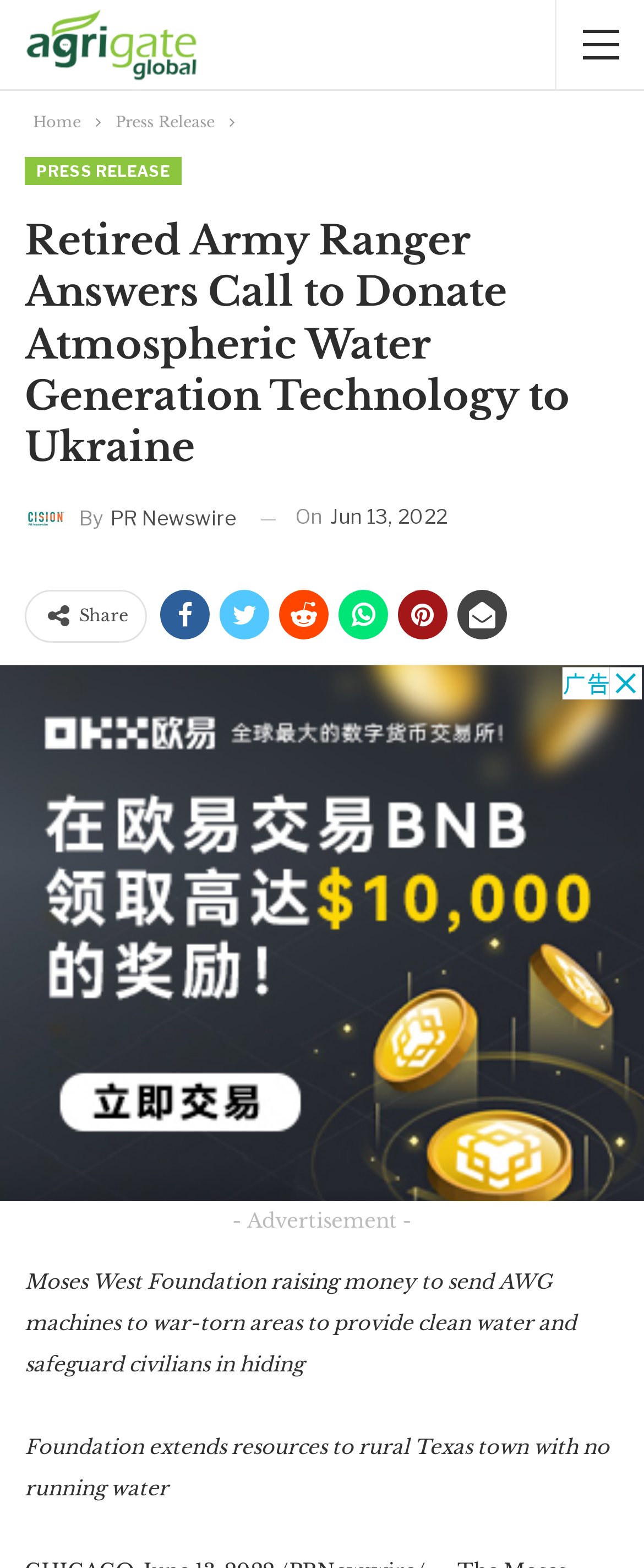What is the topic of the press release?
Based on the screenshot, provide your answer in one word or phrase.

Atmospheric Water Generation Technology